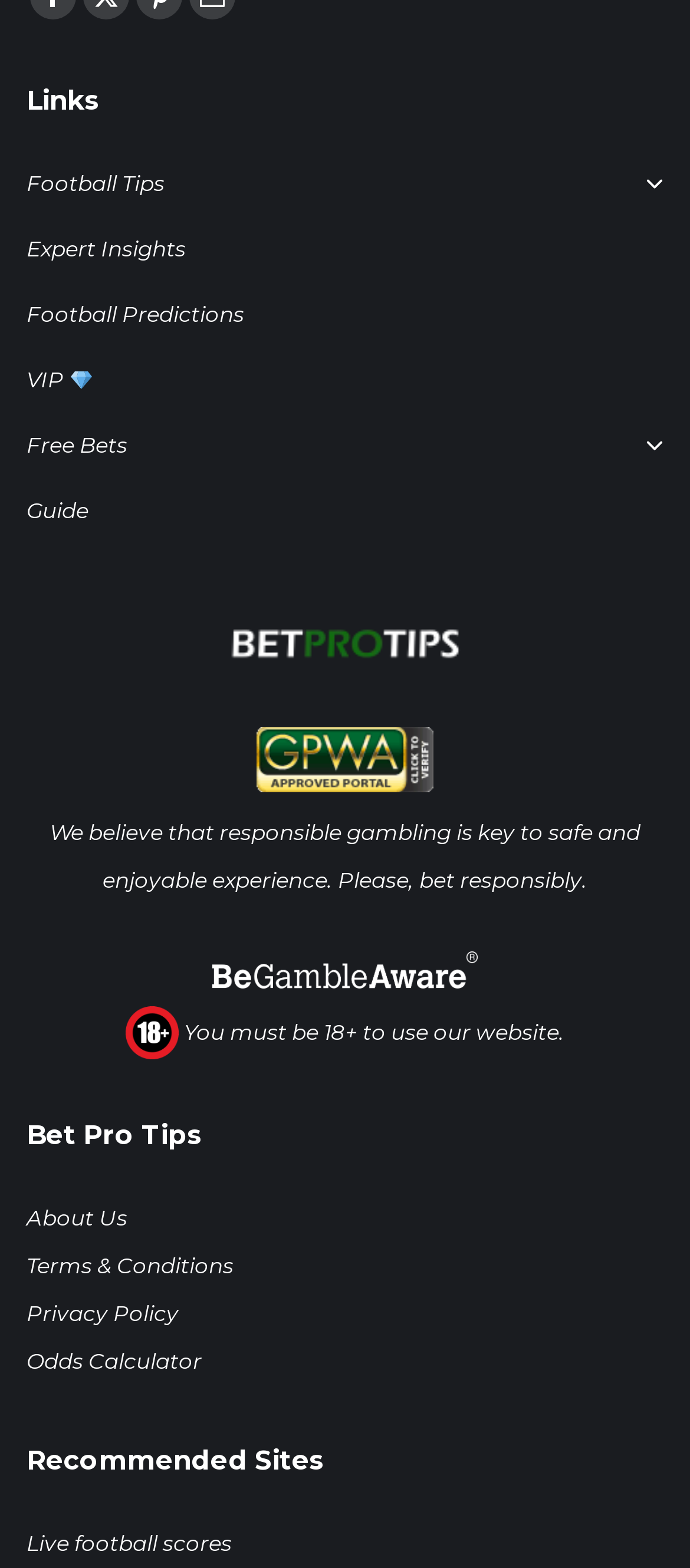Answer the following in one word or a short phrase: 
Is there a logo on the webpage?

Yes